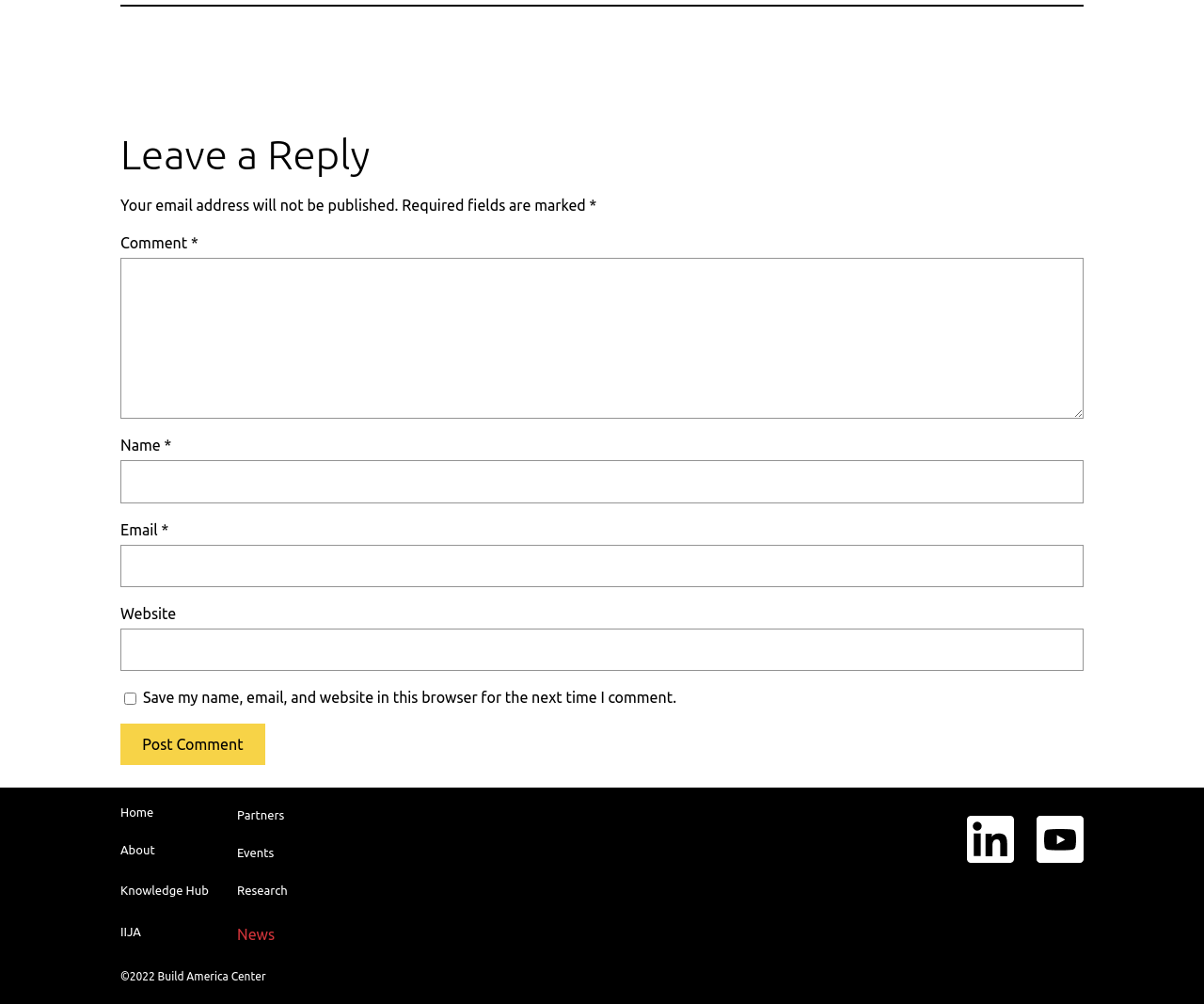Show me the bounding box coordinates of the clickable region to achieve the task as per the instruction: "Go to Home page".

[0.1, 0.802, 0.128, 0.815]